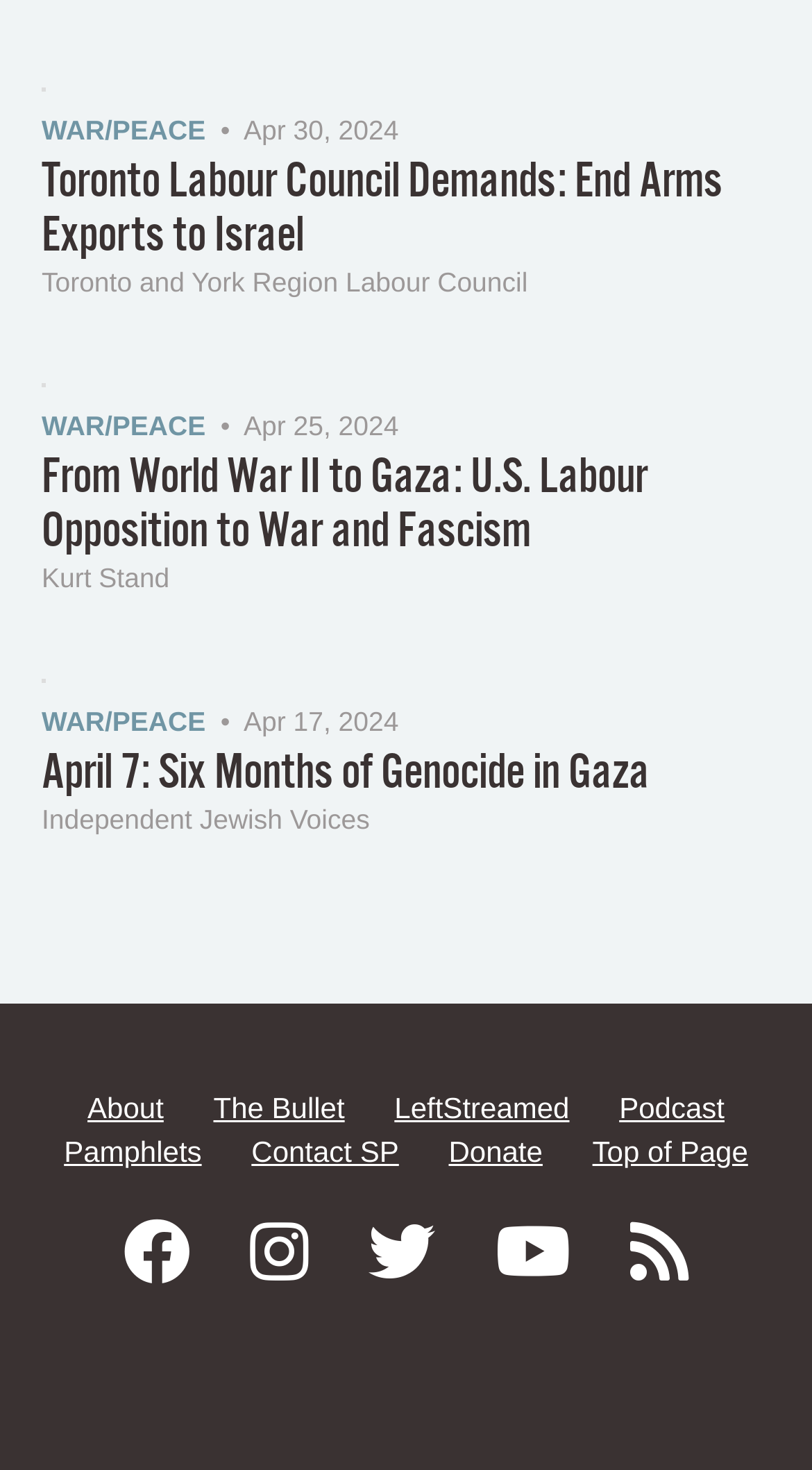What is the date of the latest article?
Based on the screenshot, respond with a single word or phrase.

Apr 30, 2024